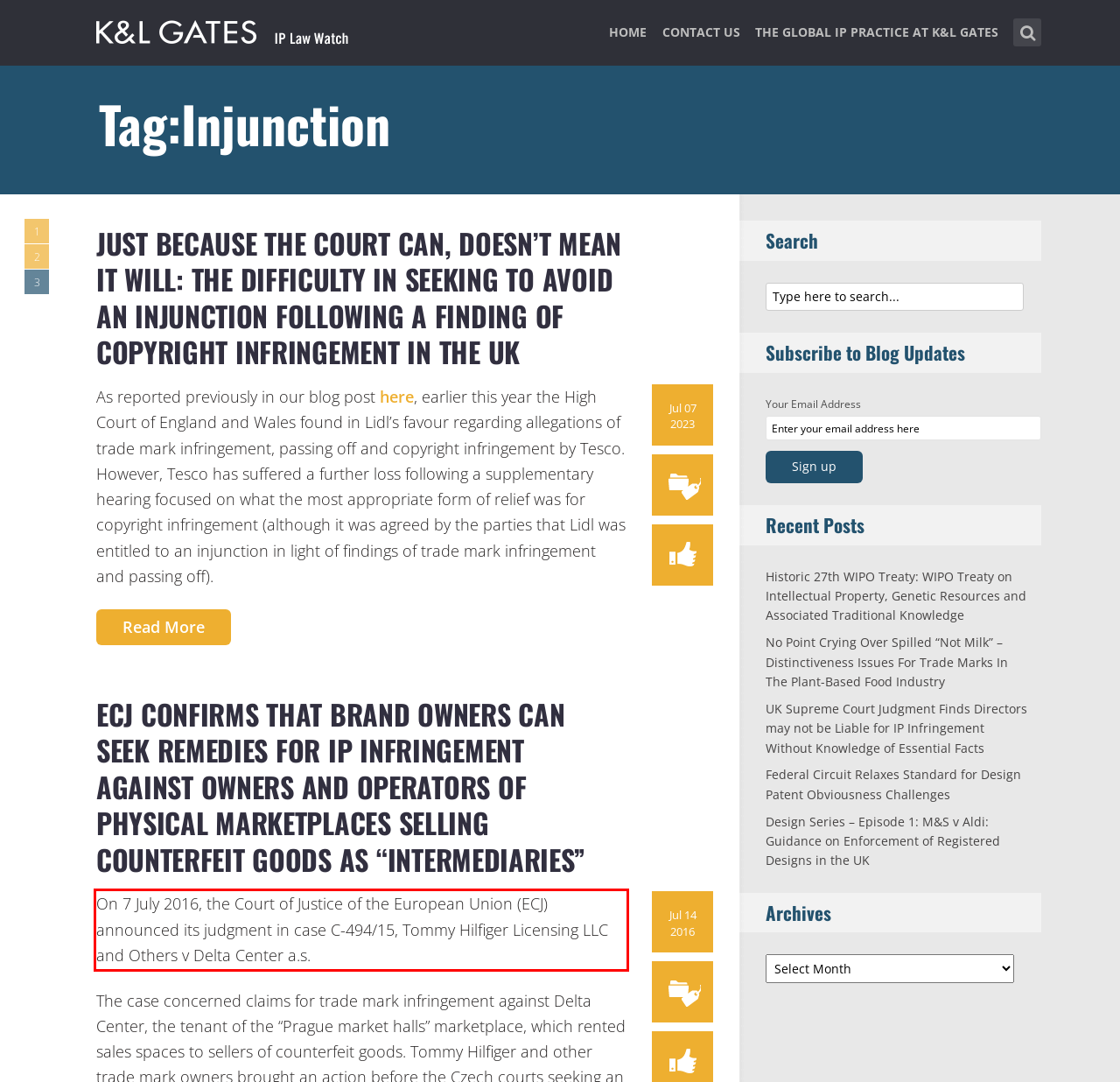By examining the provided screenshot of a webpage, recognize the text within the red bounding box and generate its text content.

On 7 July 2016, the Court of Justice of the European Union (ECJ) announced its judgment in case C-494/15, Tommy Hilfiger Licensing LLC and Others v Delta Center a.s.